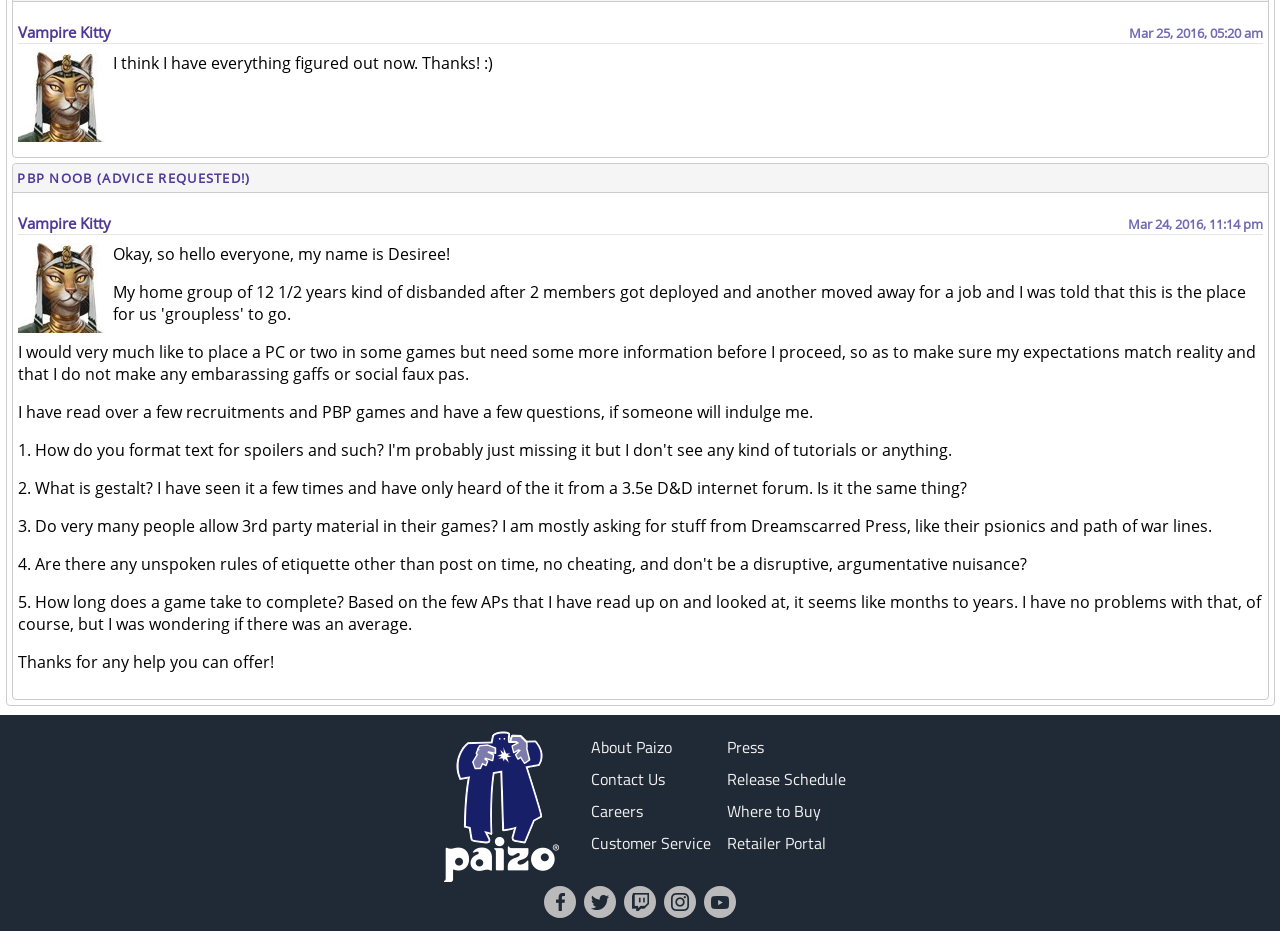How many social media platforms are linked at the bottom of the page?
From the screenshot, supply a one-word or short-phrase answer.

4